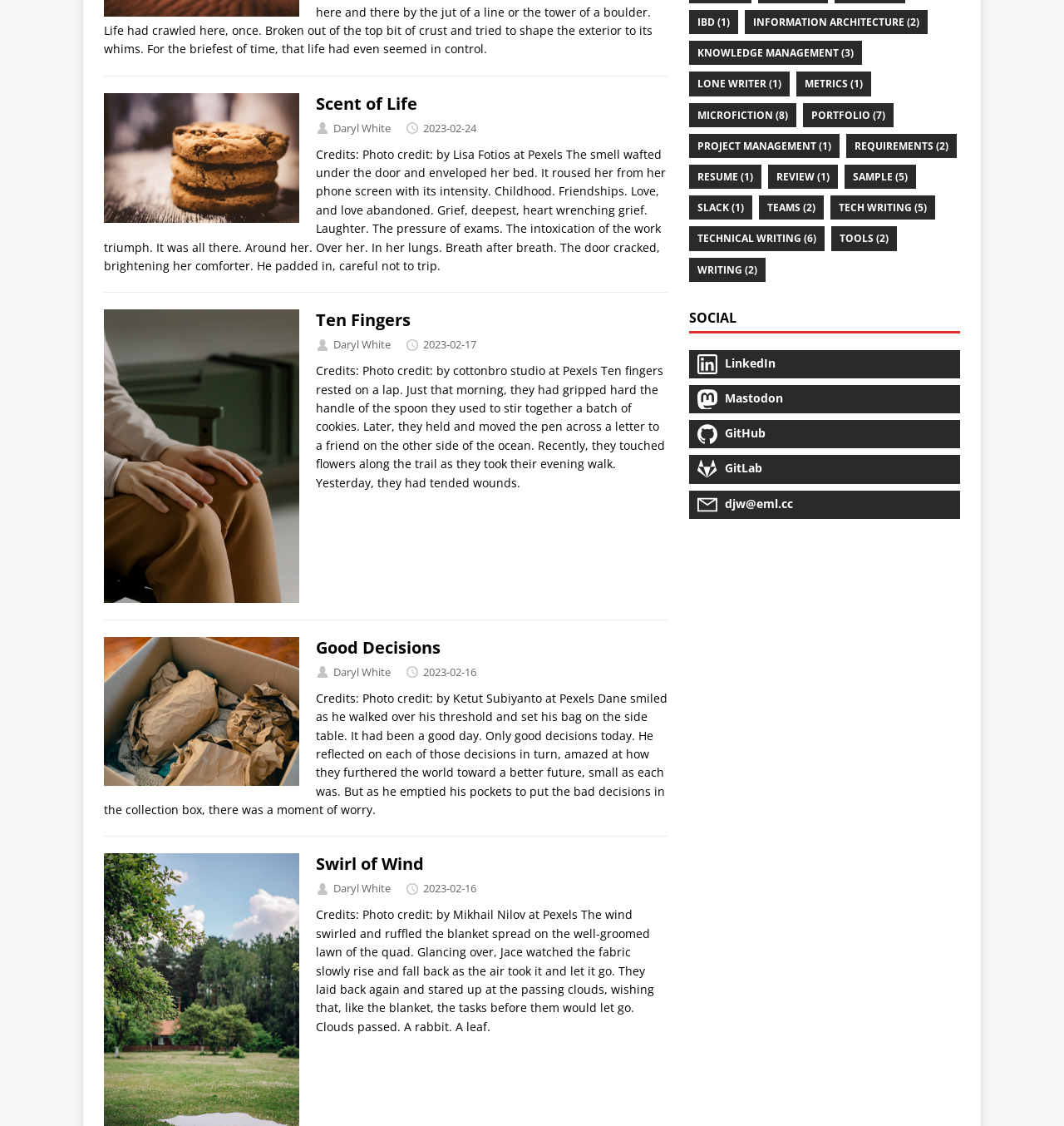Please find the bounding box coordinates (top-left x, top-left y, bottom-right x, bottom-right y) in the screenshot for the UI element described as follows: Ten Fingers

[0.297, 0.274, 0.386, 0.294]